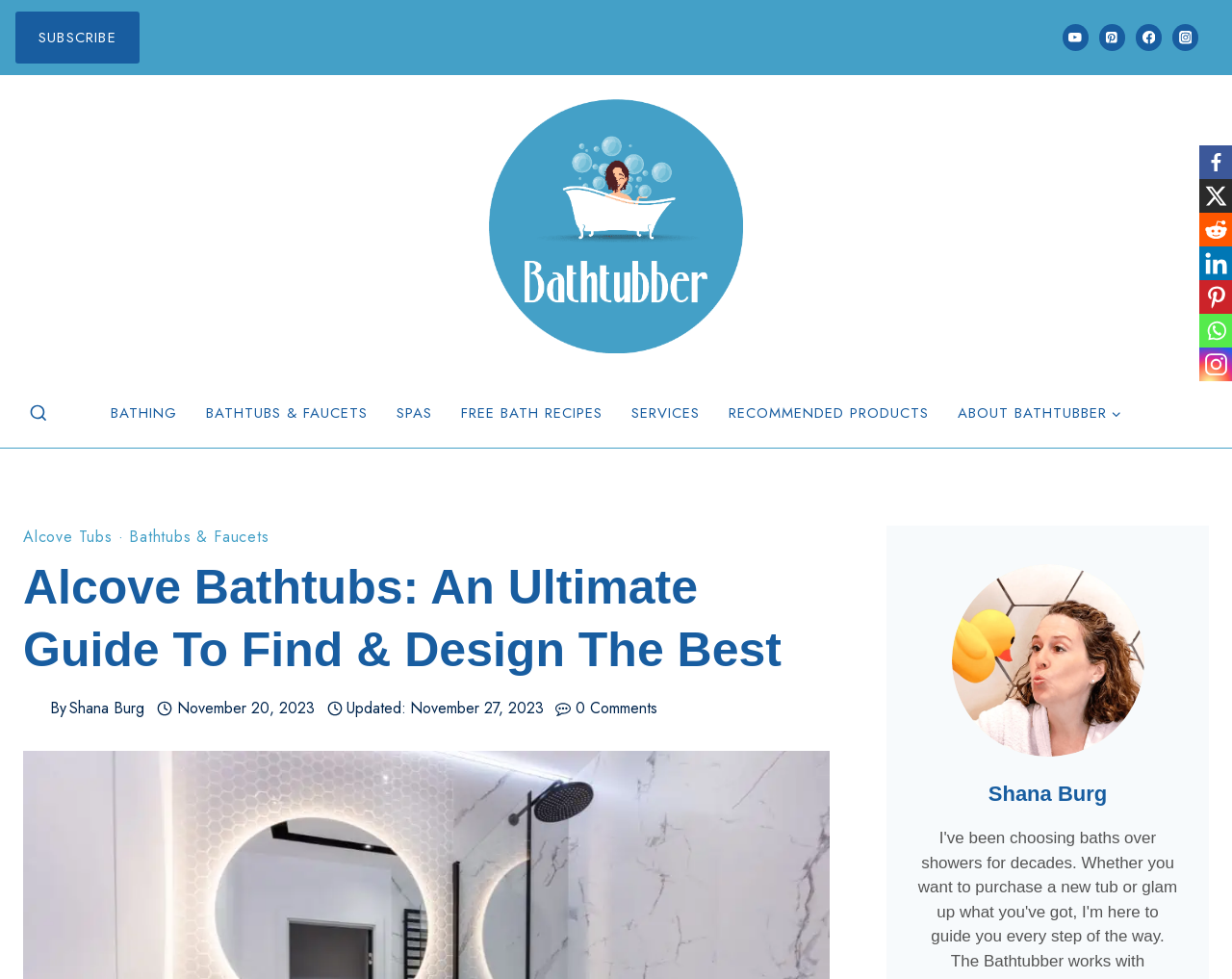Show the bounding box coordinates of the region that should be clicked to follow the instruction: "Subscribe to the newsletter."

[0.012, 0.012, 0.113, 0.065]